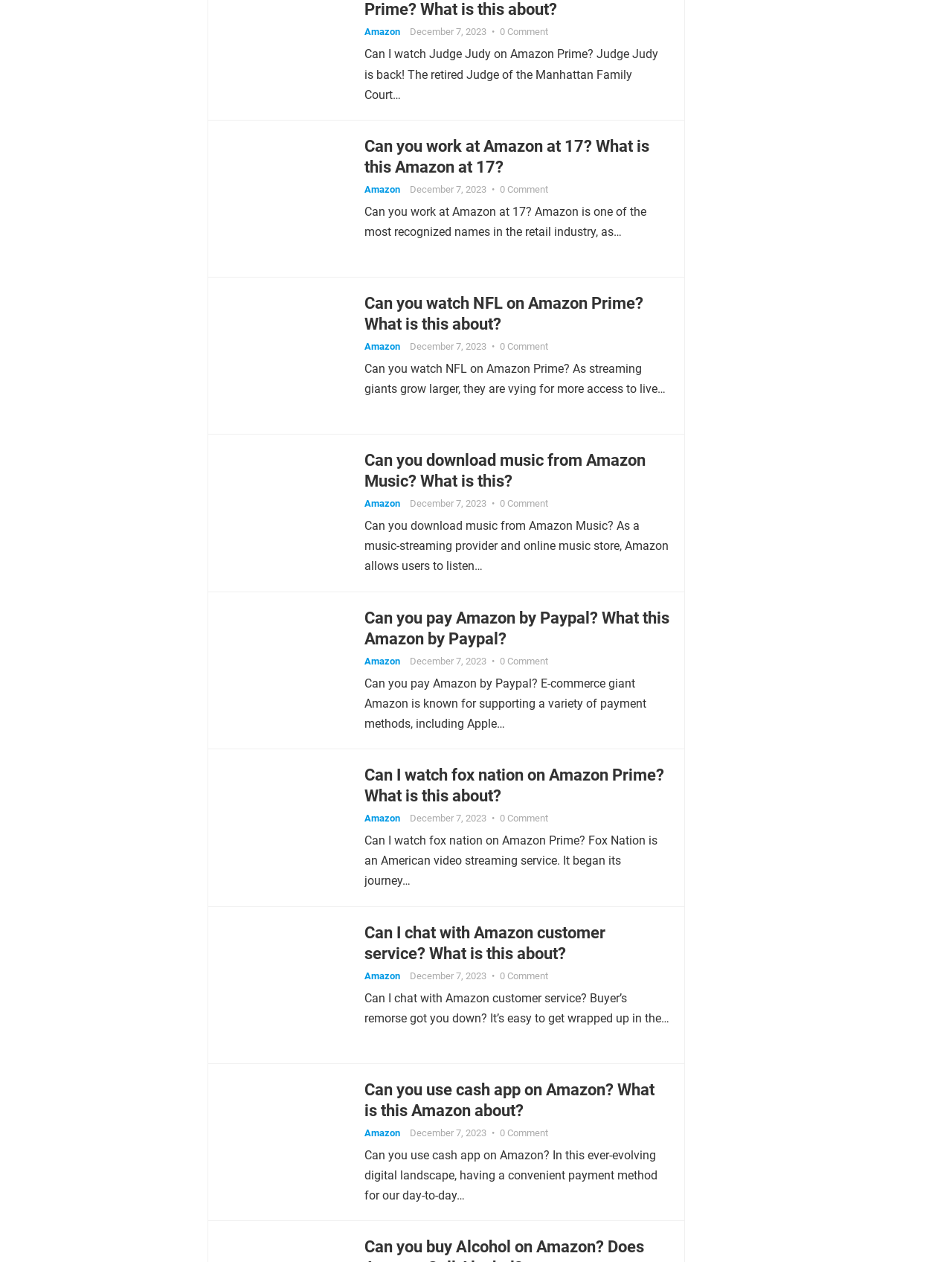Based on what you see in the screenshot, provide a thorough answer to this question: How many comments do the articles on this webpage have?

I observed that each article or post on the webpage has a '0 Comment' link, indicating that none of the articles have any comments.